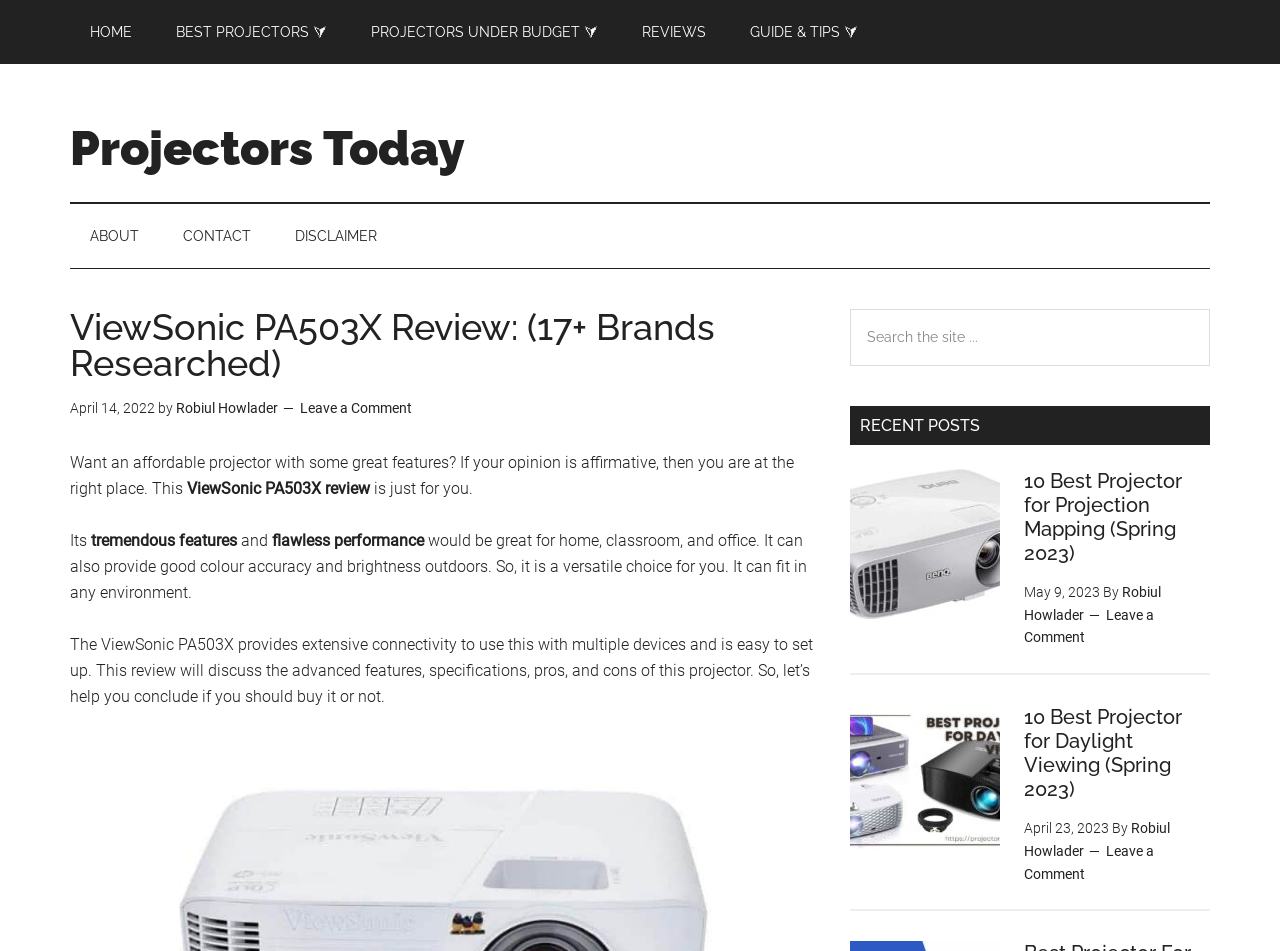Using the element description: "Marketing Toolkit", determine the bounding box coordinates. The coordinates should be in the format [left, top, right, bottom], with values between 0 and 1.

None